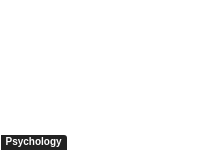Describe all the aspects of the image extensively.

The image is associated with an article discussing the impact of smartphone addiction on teenagers. It is labeled "Phone addicted teens are unhappy," highlighting a critical psychological topic that examines how constant phone usage may affect mental health and overall well-being. The article is part of the "Psychology" section, suggesting a focus on behavioral studies and the implications of modern technology on youth mental health. The placement of the image and text indicates its role in providing important visual context for readers engaging with this subject.